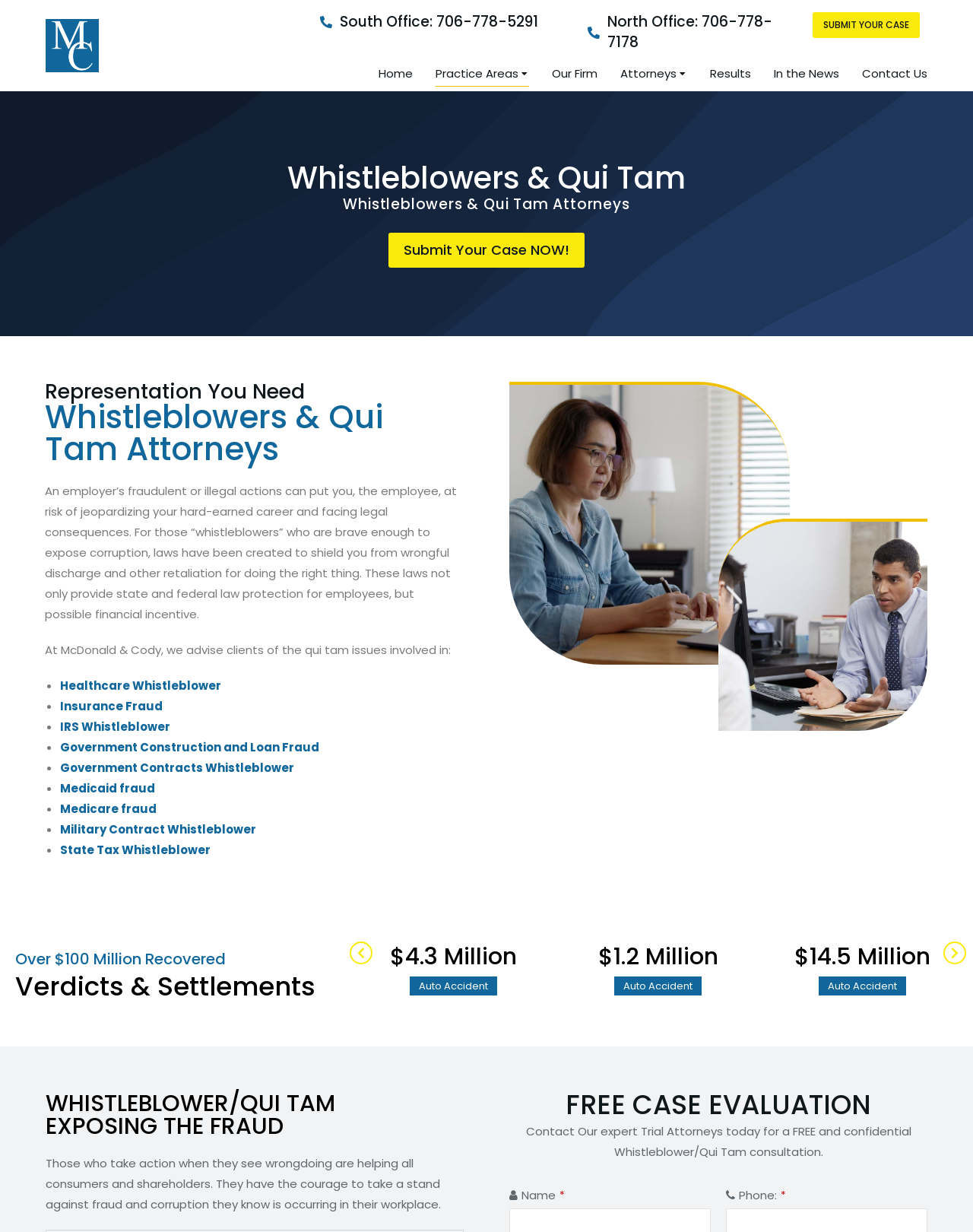Please identify the bounding box coordinates of the element that needs to be clicked to perform the following instruction: "Go to Top".

[0.961, 0.759, 0.992, 0.784]